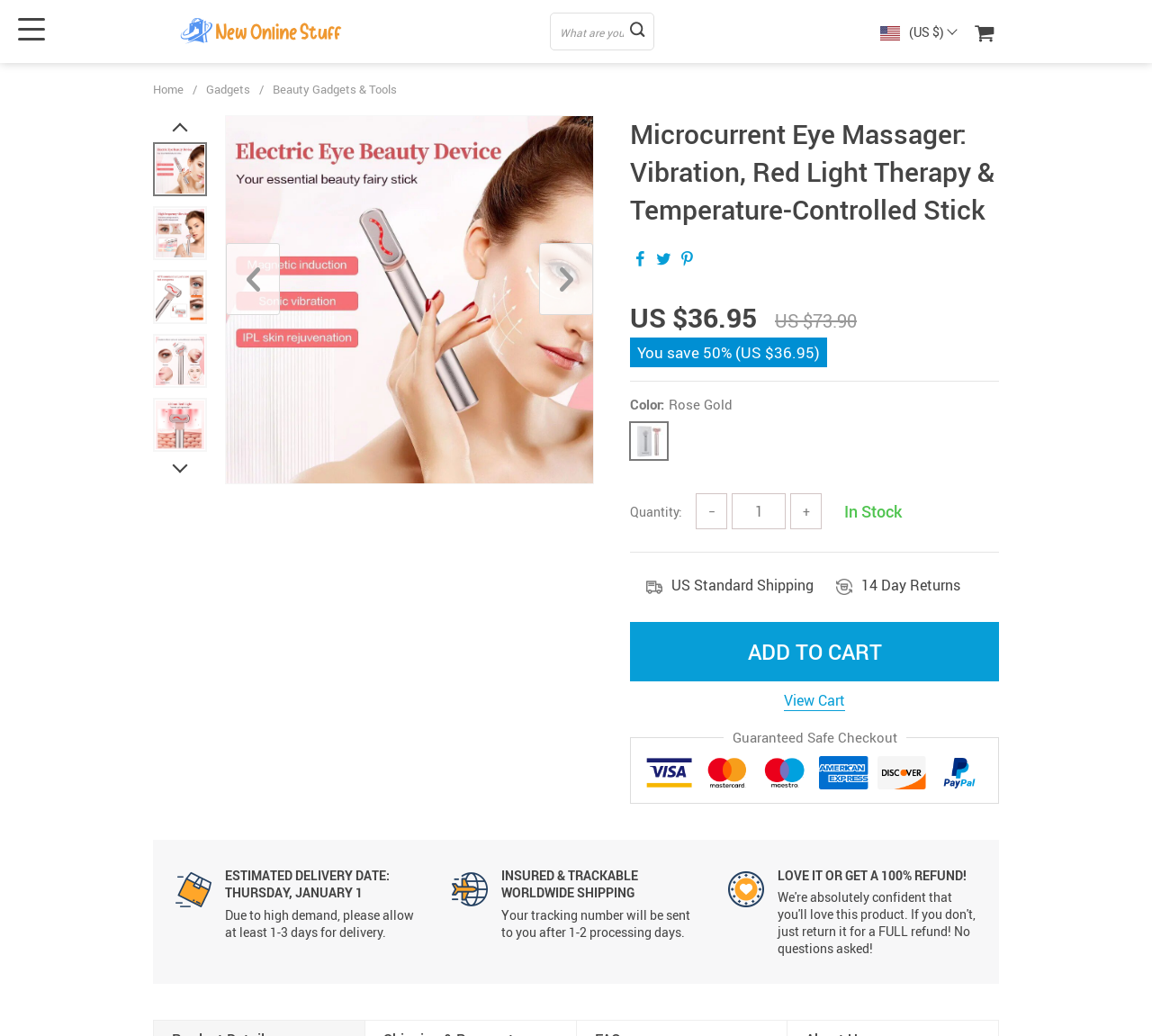What is the discount percentage?
Provide a comprehensive and detailed answer to the question.

The discount percentage can be found in the product information section, where it is listed as 'You save 50%'.